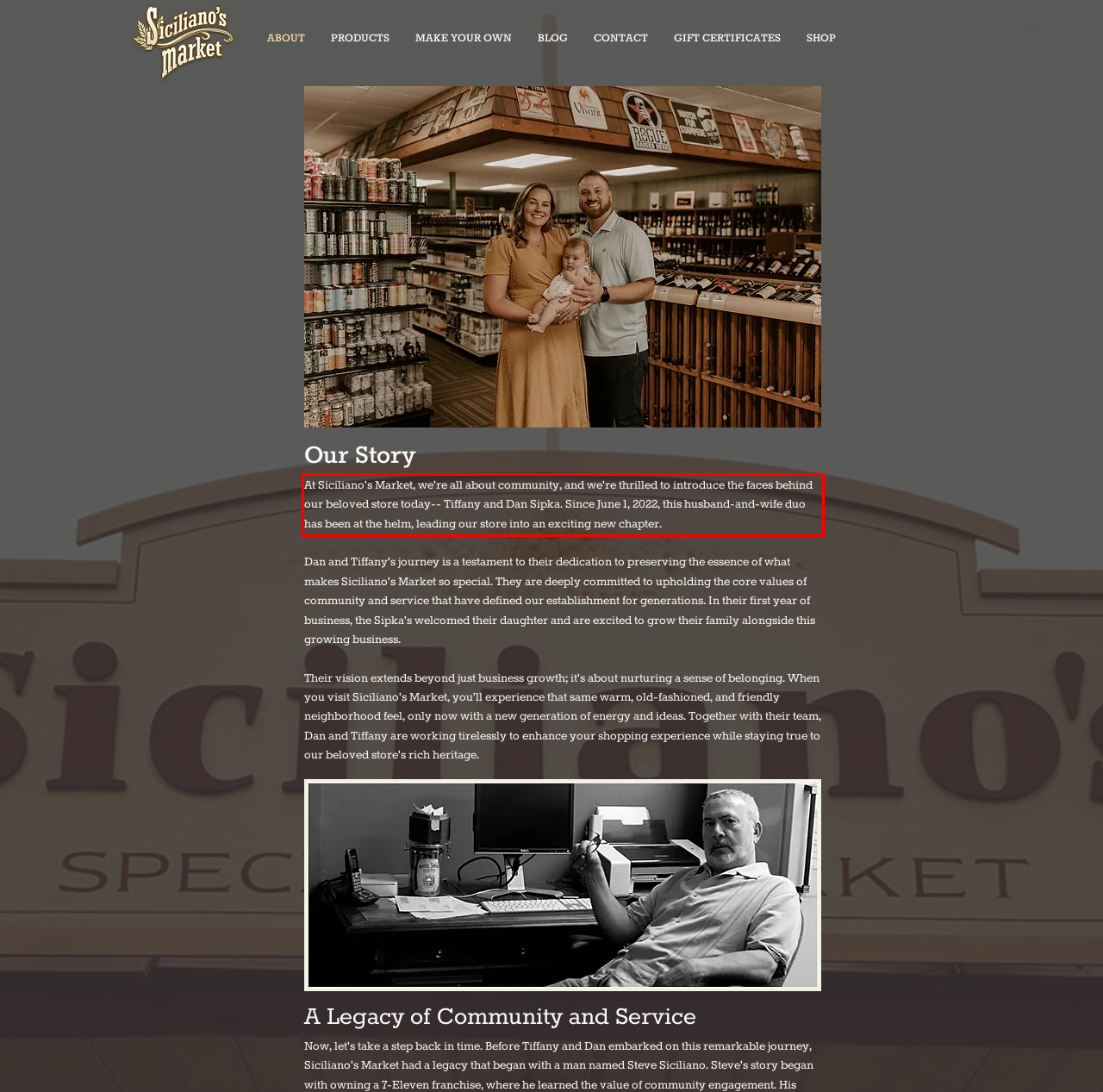Please identify and extract the text from the UI element that is surrounded by a red bounding box in the provided webpage screenshot.

At Siciliano's Market, we're all about community, and we're thrilled to introduce the faces behind our beloved store today-- Tiffany and Dan Sipka. Since June 1, 2022, this husband-and-wife duo has been at the helm, leading our store into an exciting new chapter.